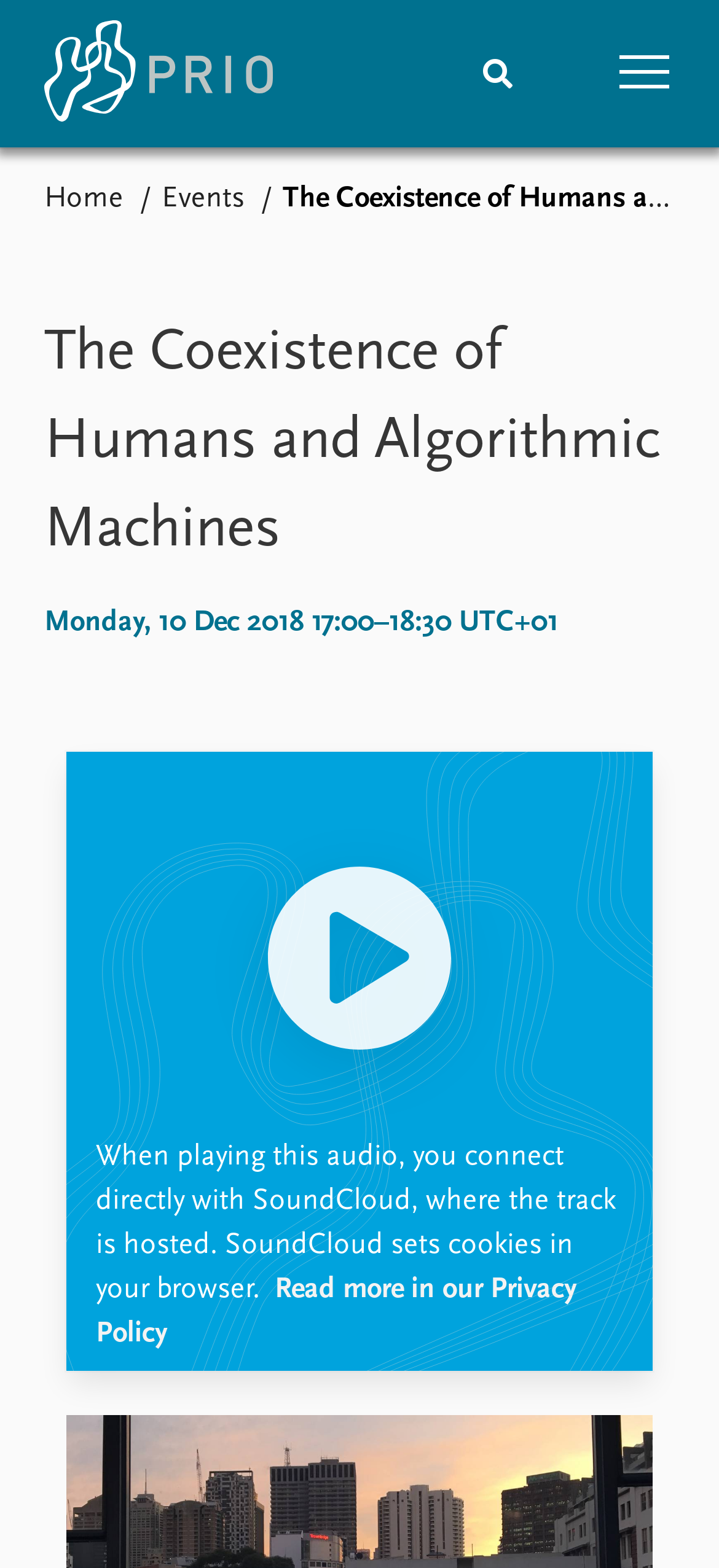Locate the bounding box coordinates of the area that needs to be clicked to fulfill the following instruction: "Check the 'Events' page". The coordinates should be in the format of four float numbers between 0 and 1, namely [left, top, right, bottom].

[0.041, 0.343, 0.185, 0.368]